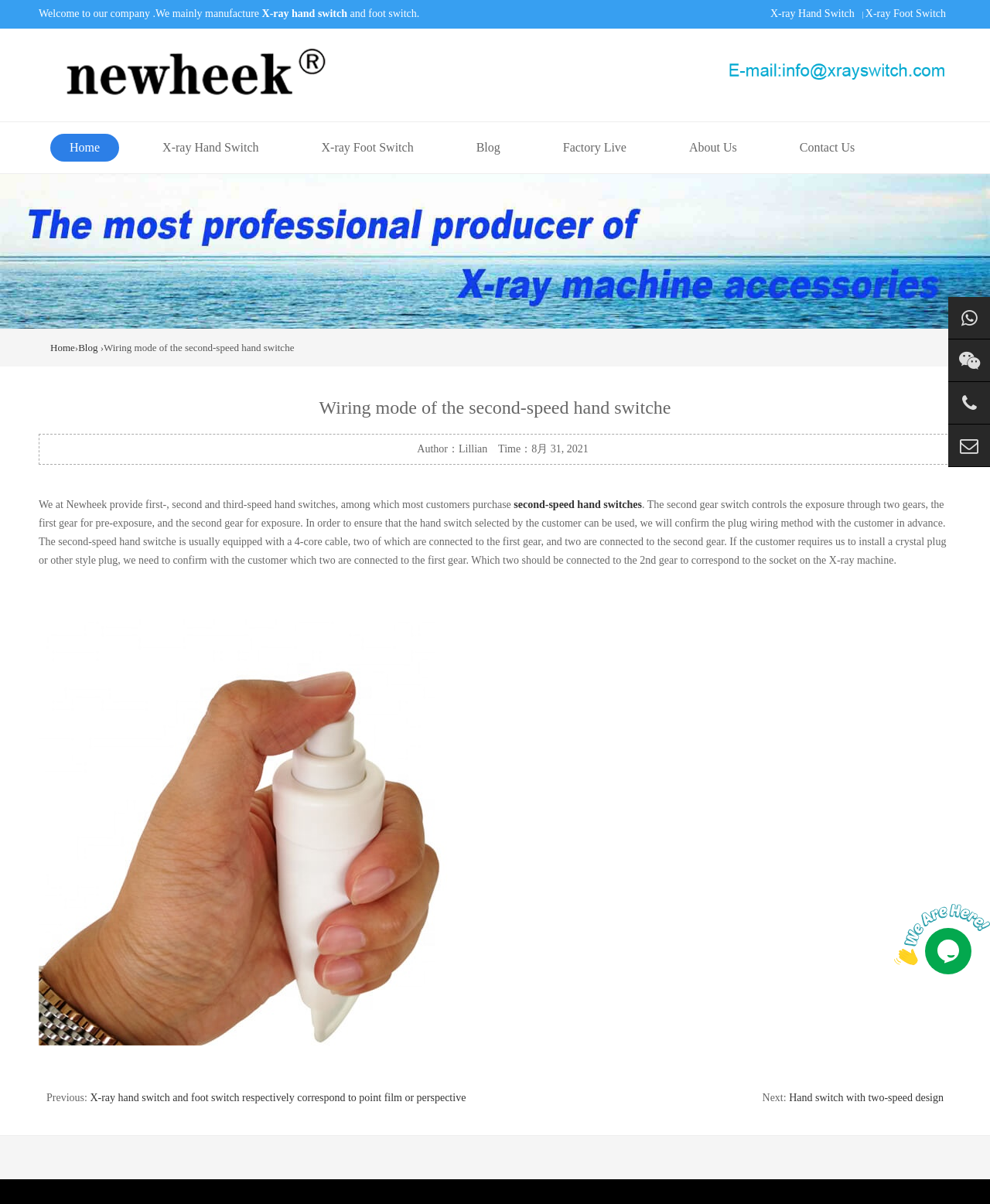What is the purpose of confirming the plug wiring method with the customer?
Refer to the image and respond with a one-word or short-phrase answer.

To ensure the hand switch can be used